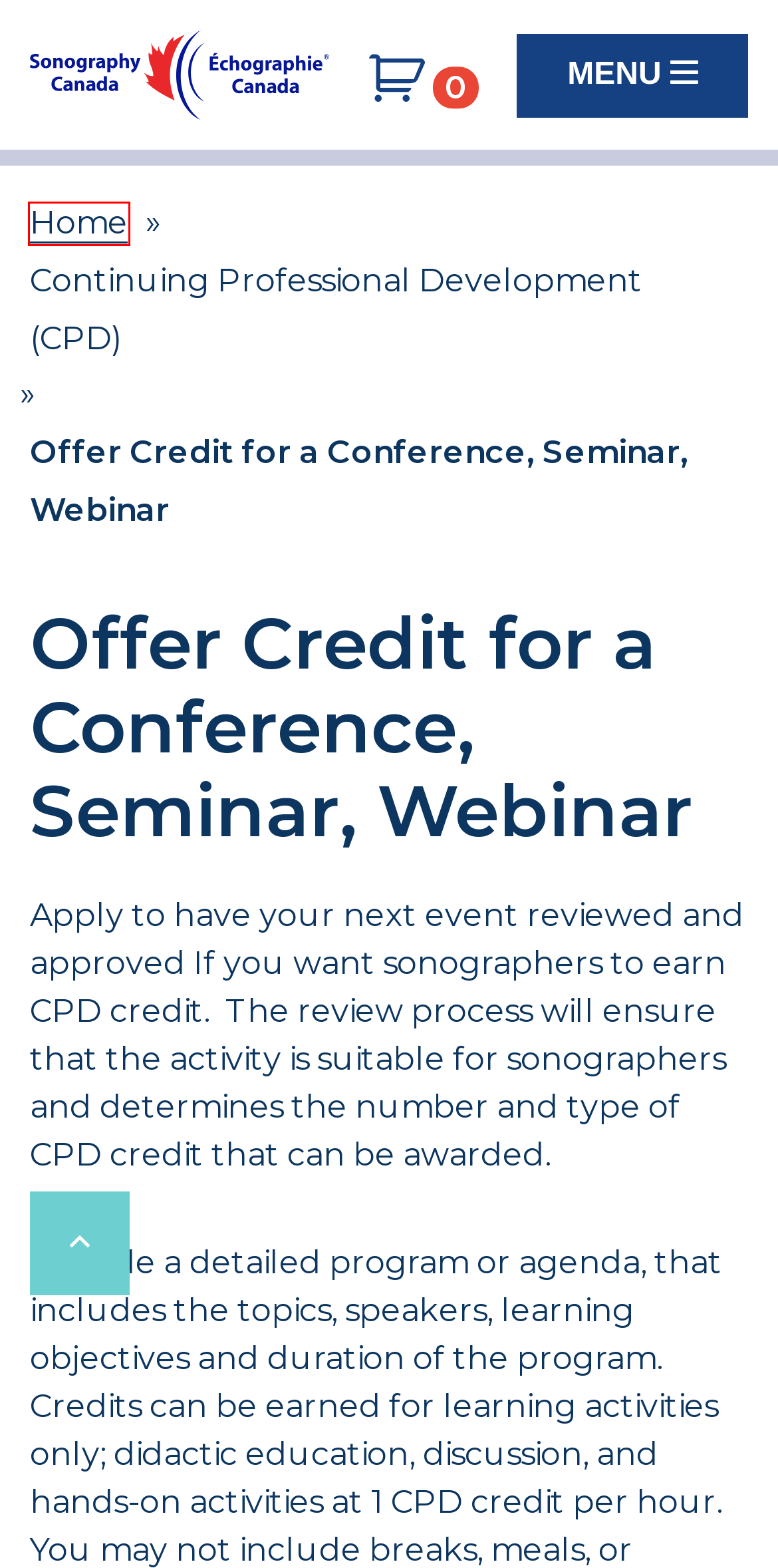You have been given a screenshot of a webpage, where a red bounding box surrounds a UI element. Identify the best matching webpage description for the page that loads after the element in the bounding box is clicked. Options include:
A. On Boarding Wizard - Sonography Canada
B. Register - Sonography Canada
C. Offer CPD Credits - Sonography Canada
D. Offer Preceptor/CCSA Assessor Credits - Sonography Canada
E. CPD Provider Toolkit - Sonography Canada
F. Cart - Sonography Canada
G. Sonography Canada
H. Offer Self-Instructional Education Credit - Sonography Canada

G